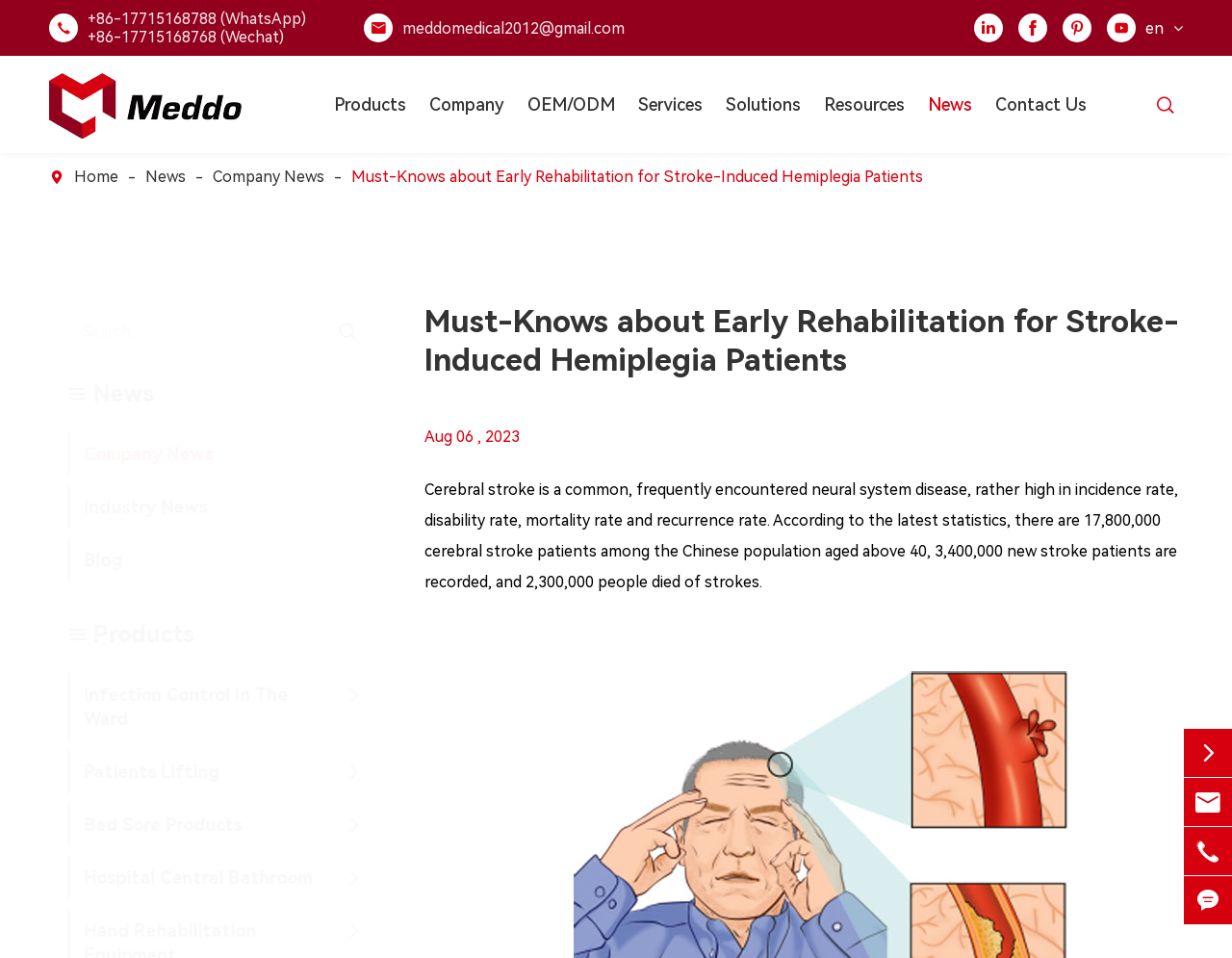What is the focus of the company's products?
Kindly answer the question with as much detail as you can.

I inferred the focus of the company's products by looking at the links on the webpage, which mention 'Infection Control In The Ward', 'Patients Lifting', and 'Bed Sore Products', indicating that the company specializes in medical devices.